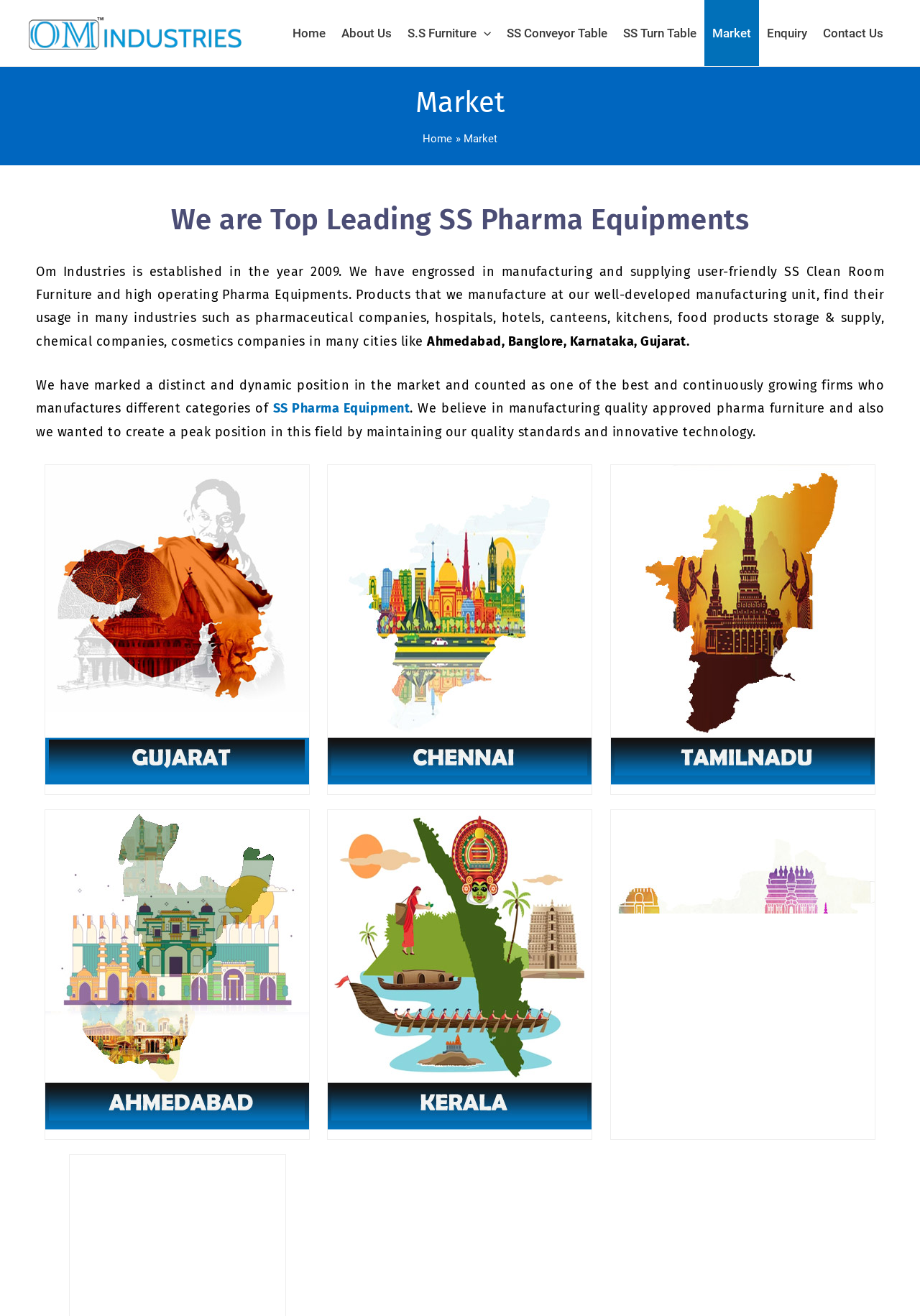Locate the bounding box of the UI element described by: "S.S Furniture" in the given webpage screenshot.

[0.434, 0.0, 0.542, 0.05]